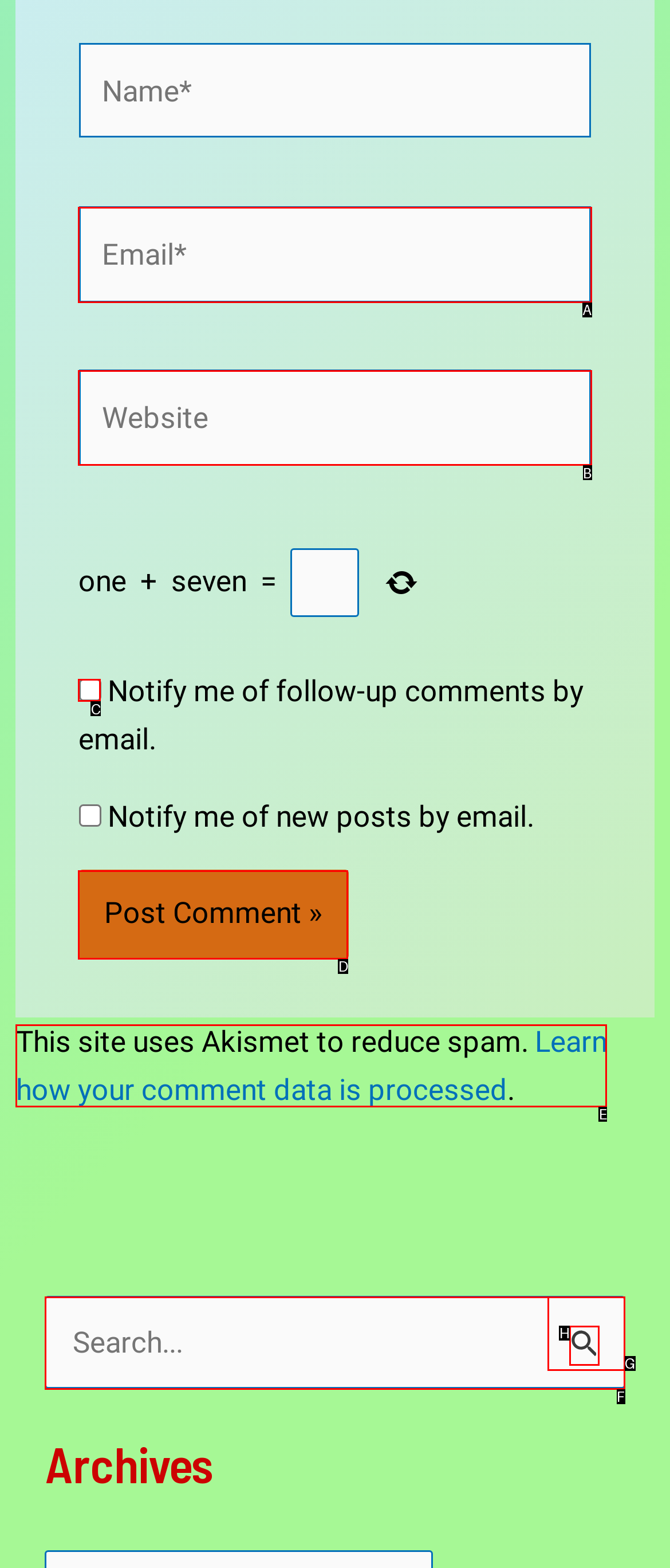Which option should be clicked to execute the following task: Input your email? Respond with the letter of the selected option.

A